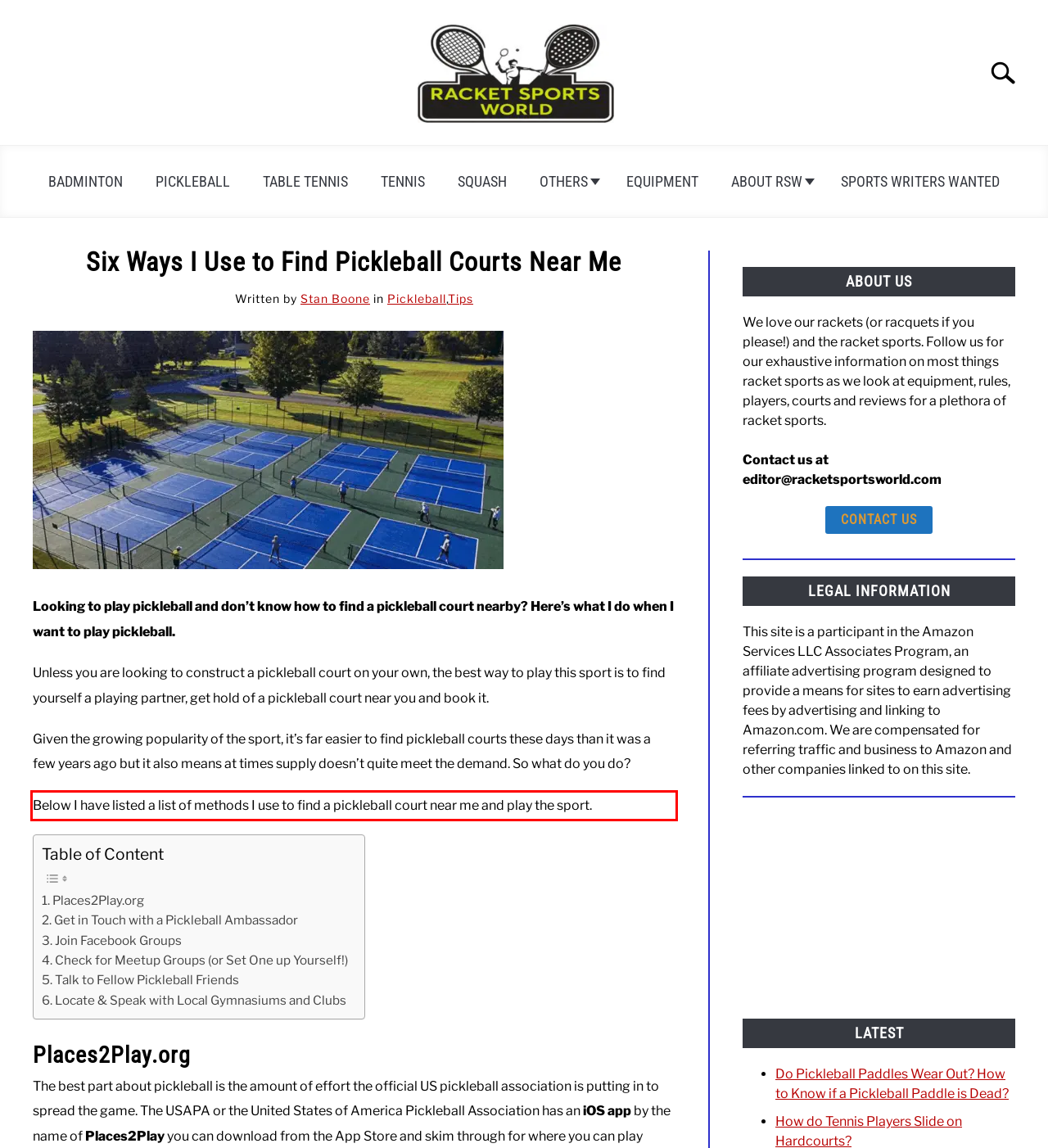Within the screenshot of the webpage, locate the red bounding box and use OCR to identify and provide the text content inside it.

Below I have listed a list of methods I use to find a pickleball court near me and play the sport.